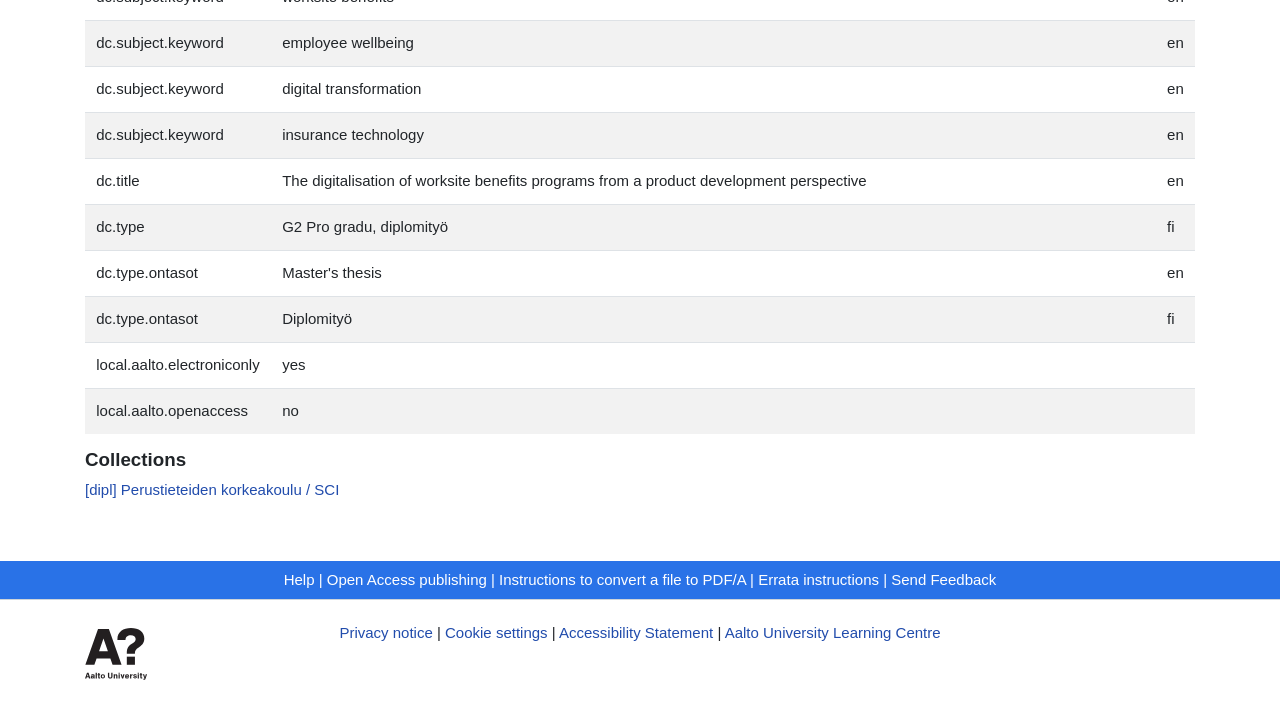What is the title of the thesis?
Refer to the image and provide a one-word or short phrase answer.

The digitalisation of worksite benefits programs from a product development perspective